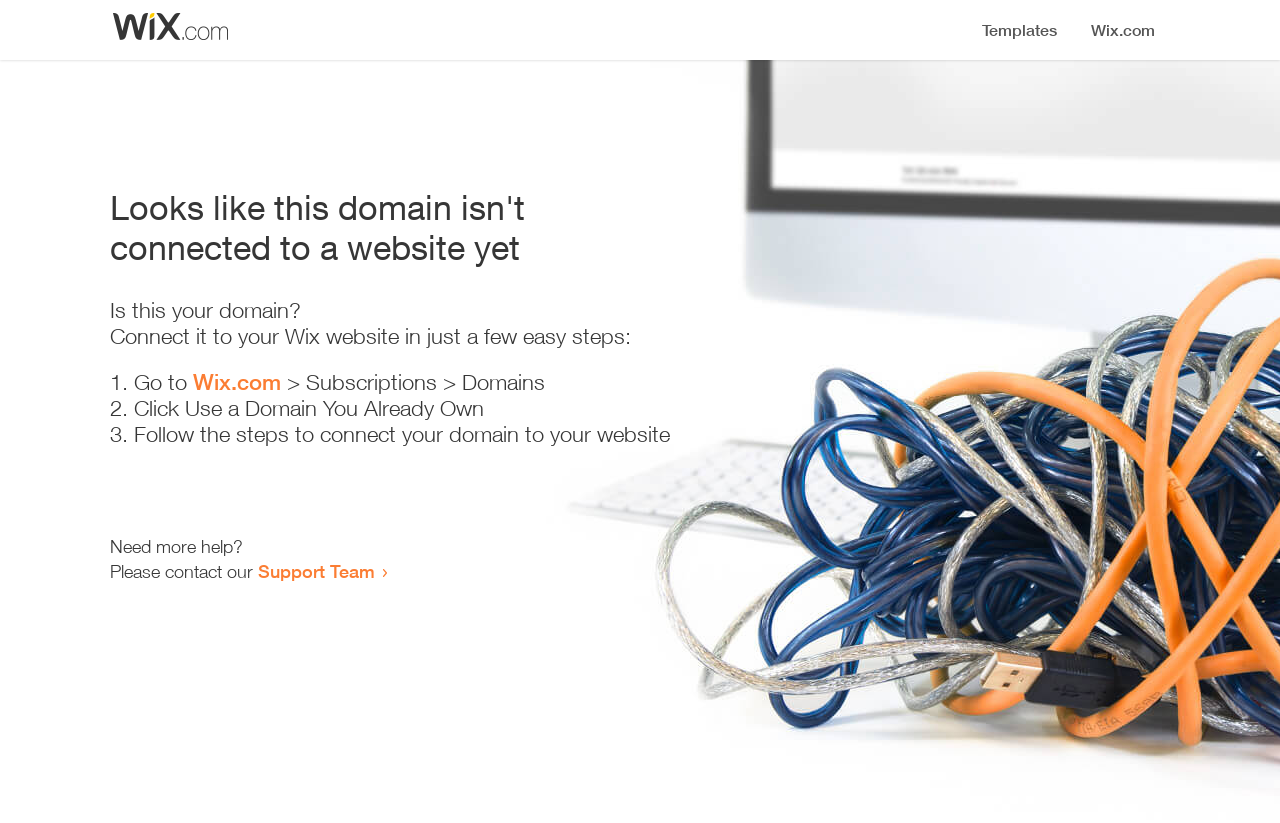Could you identify the text that serves as the heading for this webpage?

Looks like this domain isn't
connected to a website yet